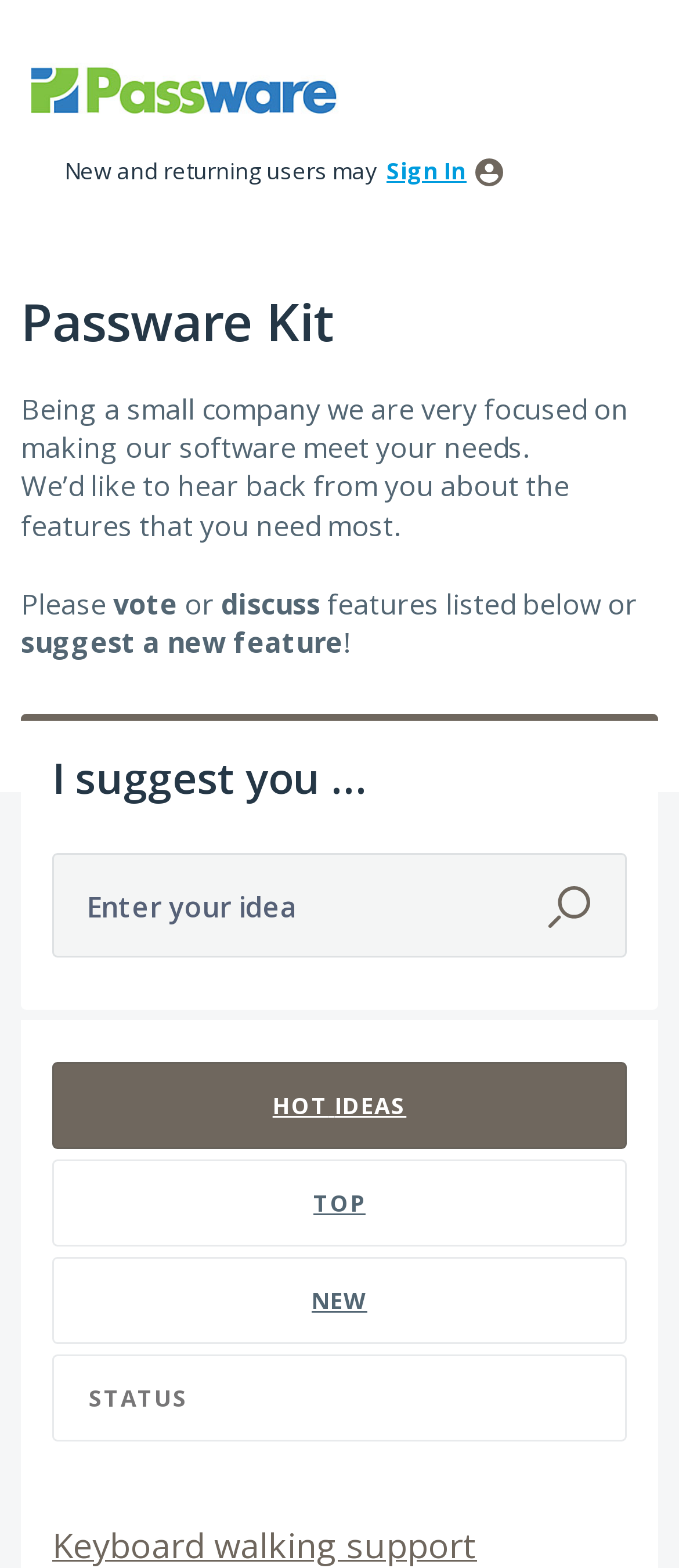Identify the bounding box coordinates of the region that should be clicked to execute the following instruction: "Click on the 'Sign In' link".

[0.569, 0.098, 0.687, 0.118]